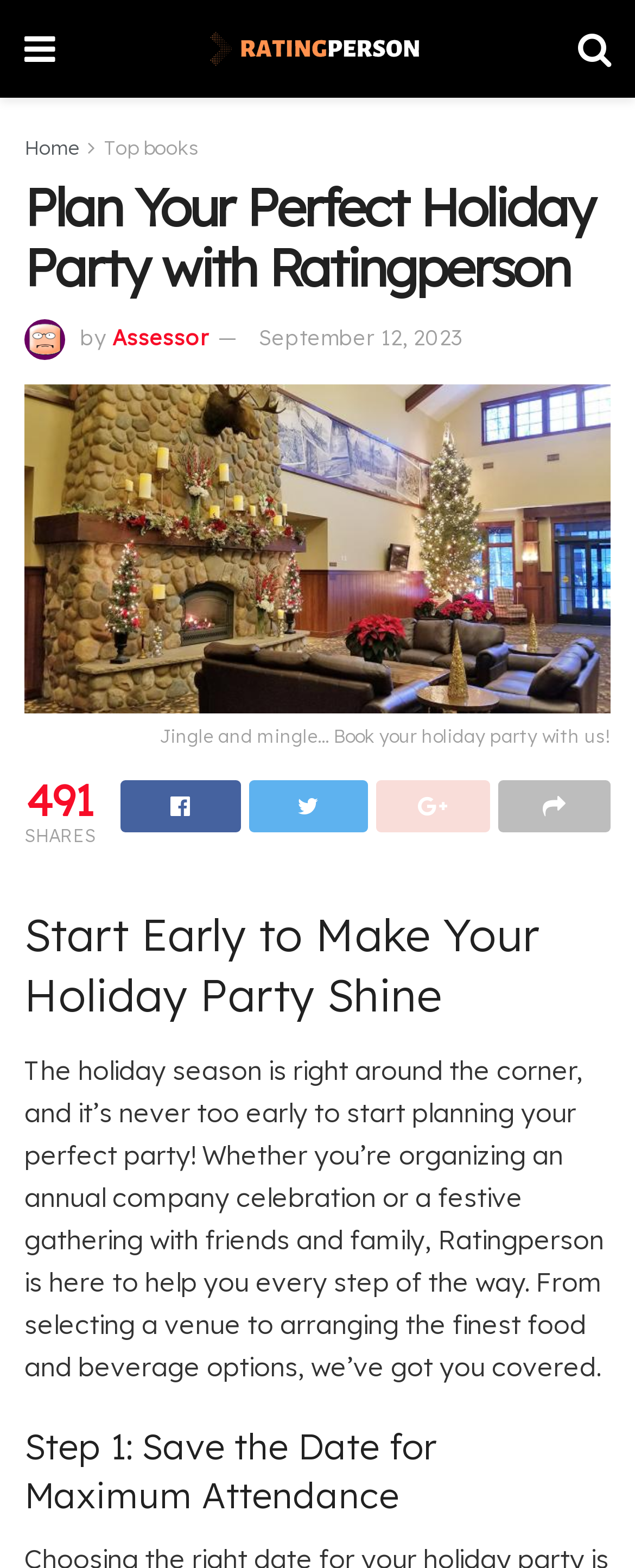Identify the bounding box coordinates of the clickable section necessary to follow the following instruction: "Go to the Home page". The coordinates should be presented as four float numbers from 0 to 1, i.e., [left, top, right, bottom].

[0.038, 0.086, 0.123, 0.102]